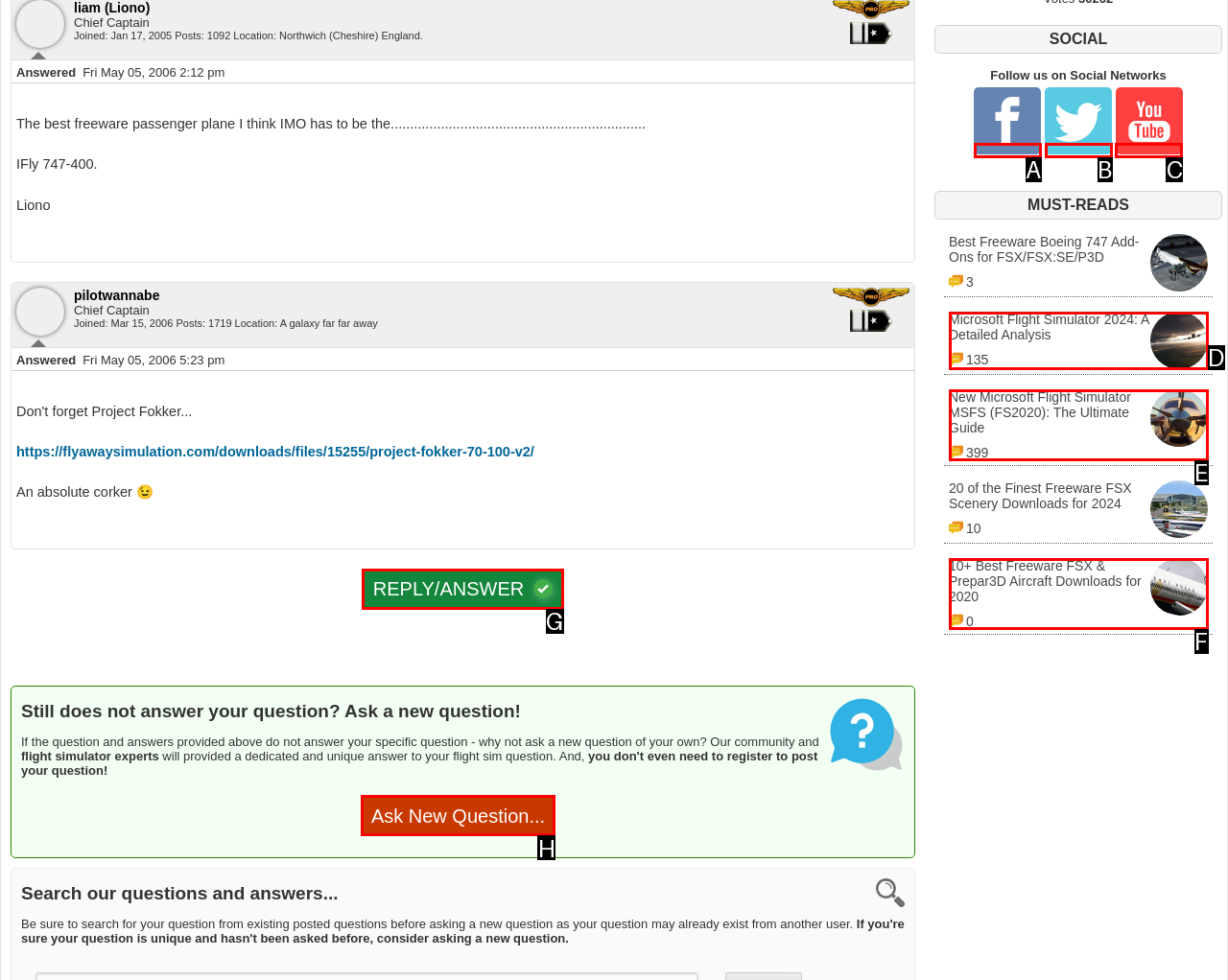Select the letter of the element you need to click to complete this task: Ask a new question
Answer using the letter from the specified choices.

H